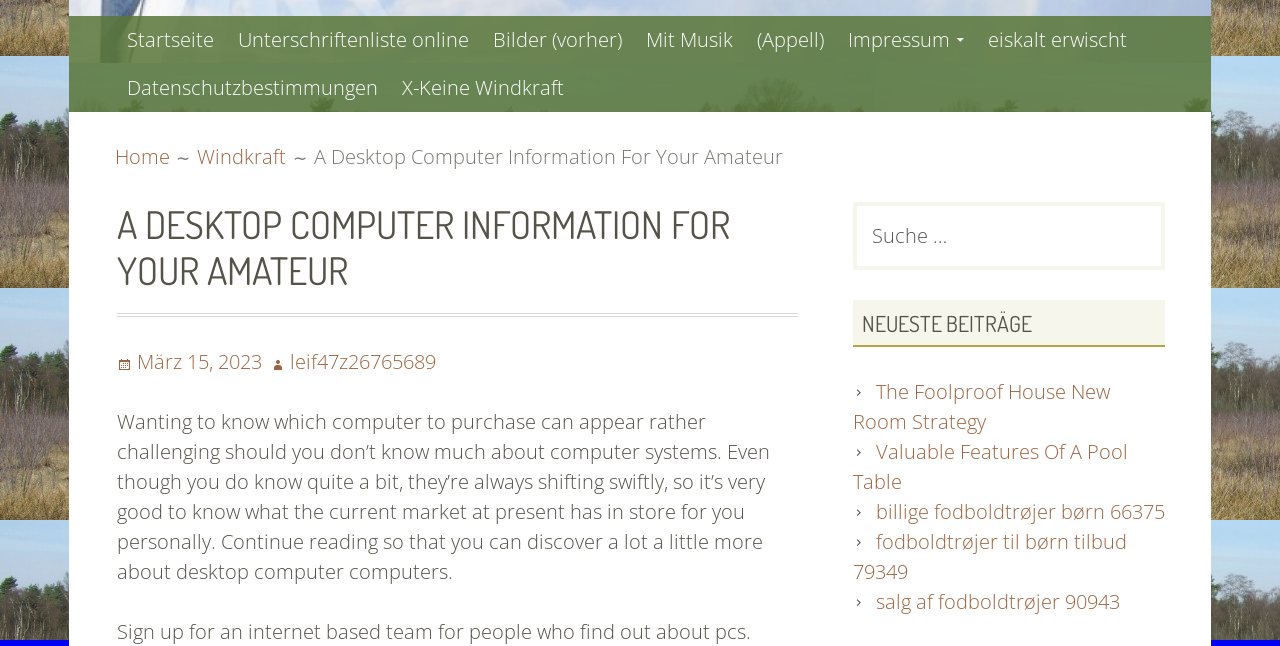Determine the bounding box coordinates for the UI element described. Format the coordinates as (top-left x, top-left y, bottom-right x, bottom-right y) and ensure all values are between 0 and 1. Element description: Impressum

[0.653, 0.025, 0.762, 0.099]